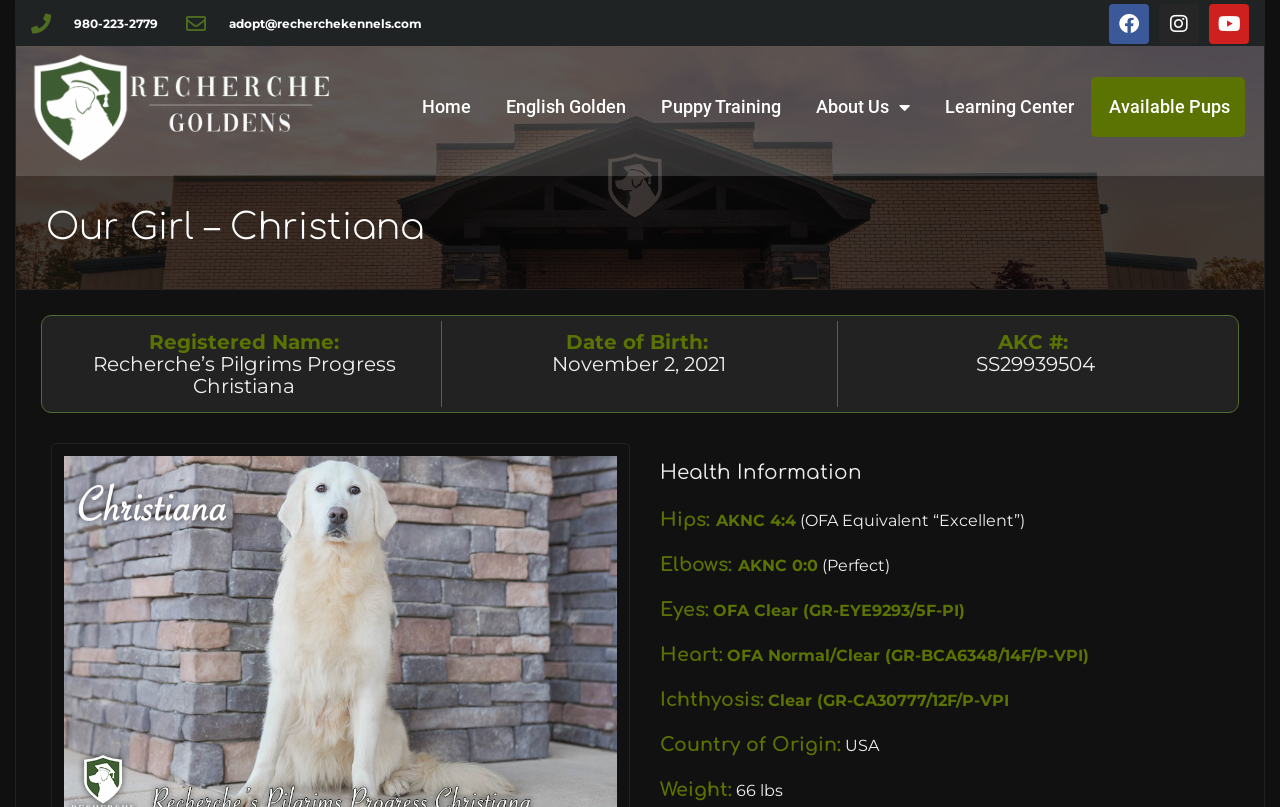Please extract the primary headline from the webpage.

Our Girl – Christiana